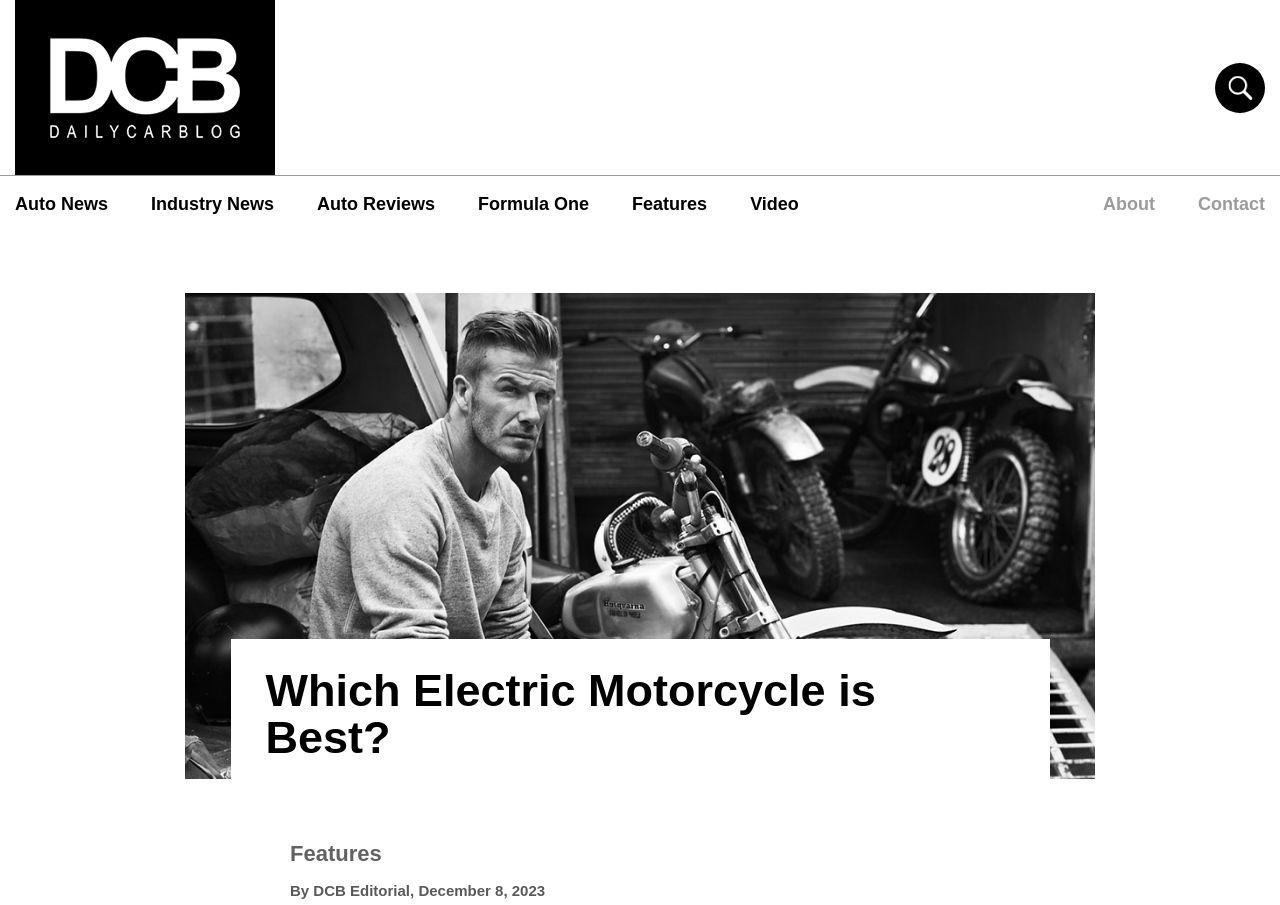When was the article published?
Give a single word or phrase as your answer by examining the image.

December 8, 2023